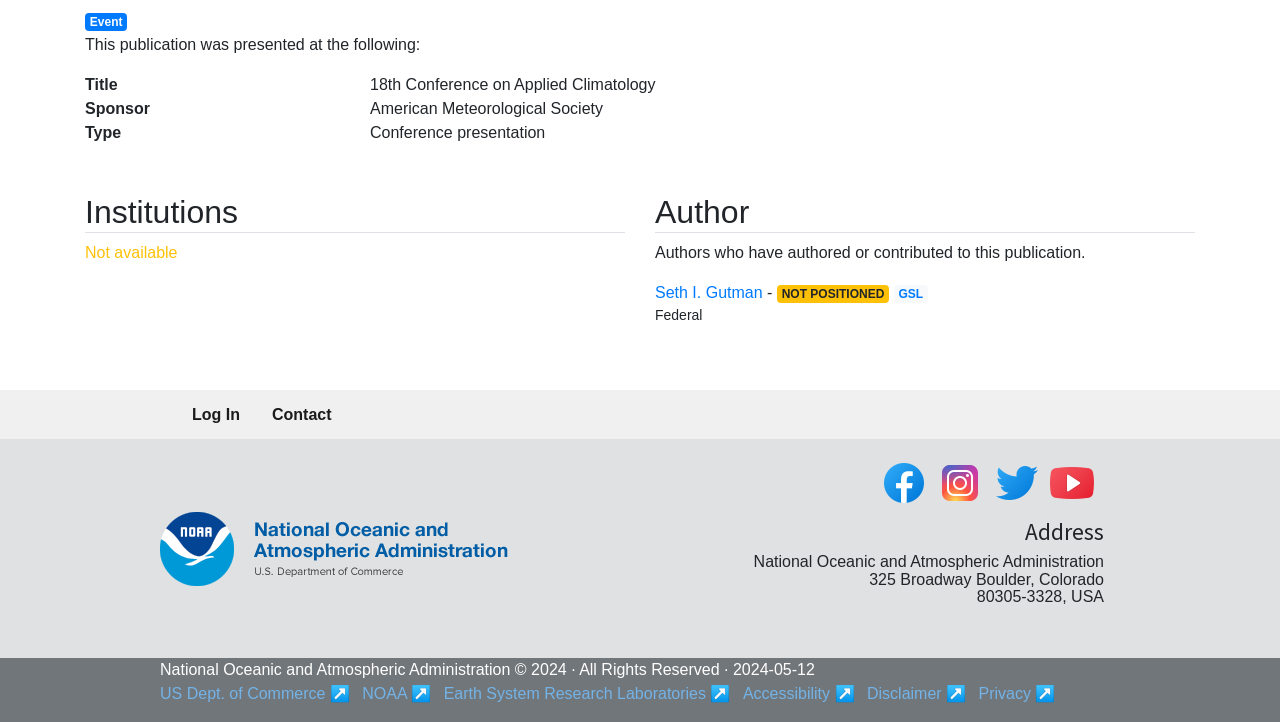Given the following UI element description: "Log In", find the bounding box coordinates in the webpage screenshot.

[0.15, 0.54, 0.187, 0.609]